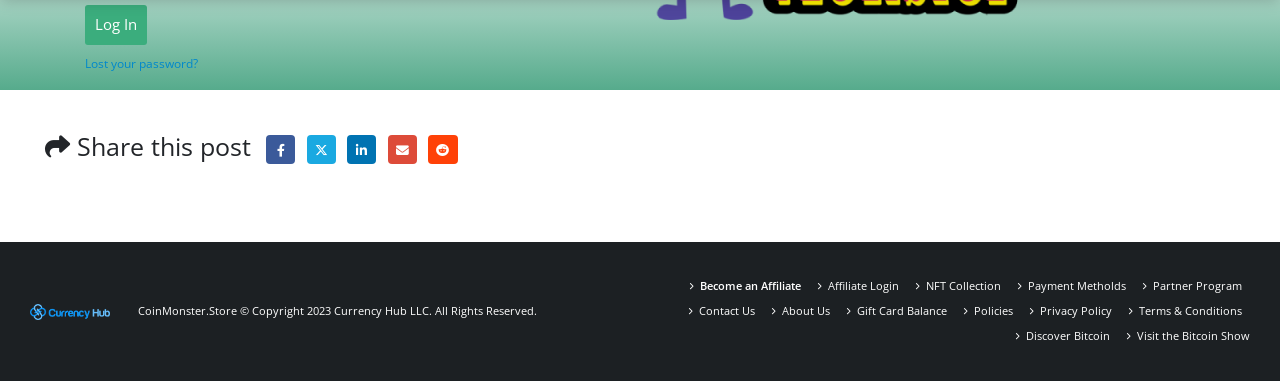What is the name of the store at the bottom left? Analyze the screenshot and reply with just one word or a short phrase.

Coin Monster Store